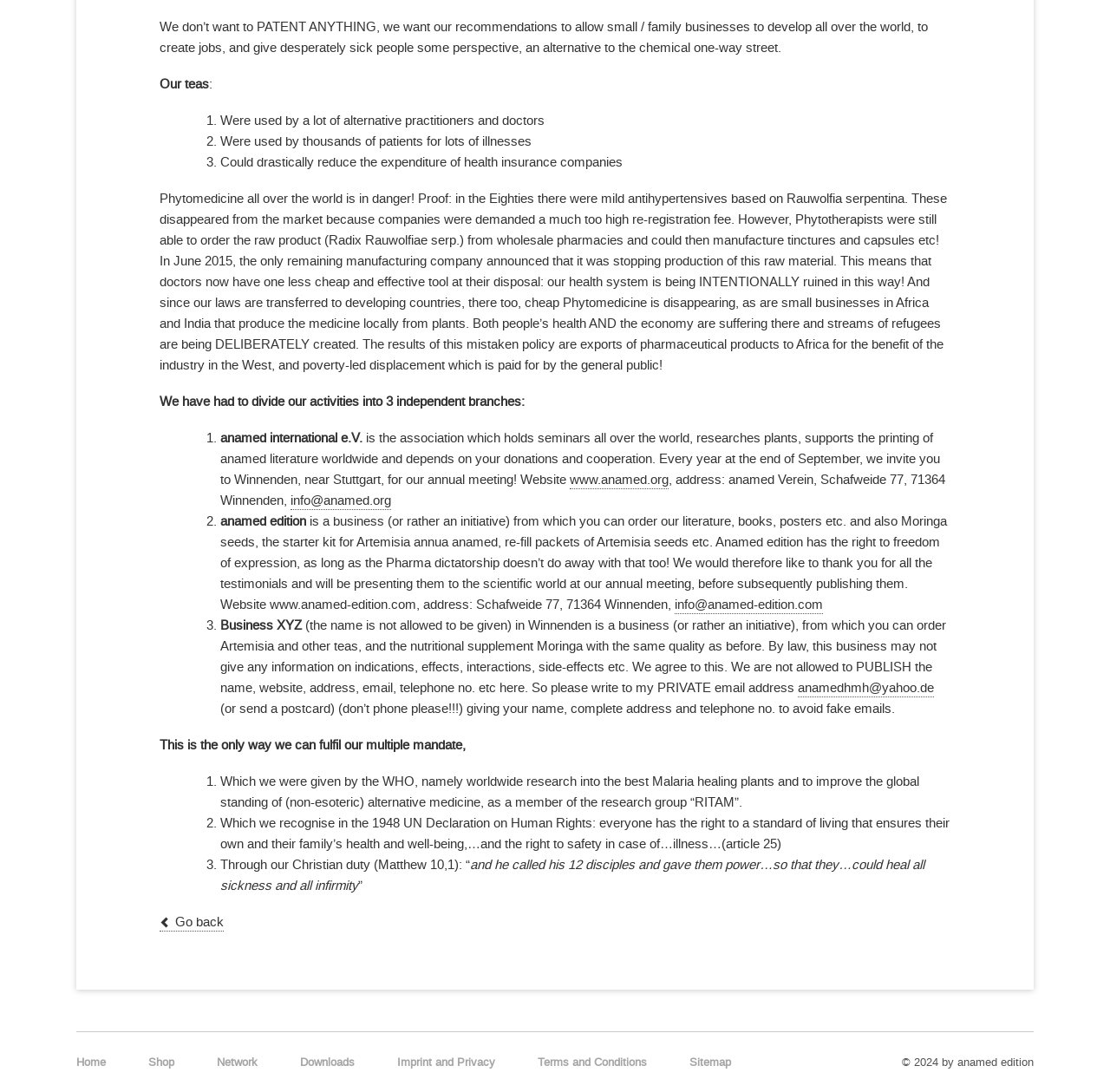Calculate the bounding box coordinates for the UI element based on the following description: "Go back". Ensure the coordinates are four float numbers between 0 and 1, i.e., [left, top, right, bottom].

[0.144, 0.836, 0.202, 0.853]